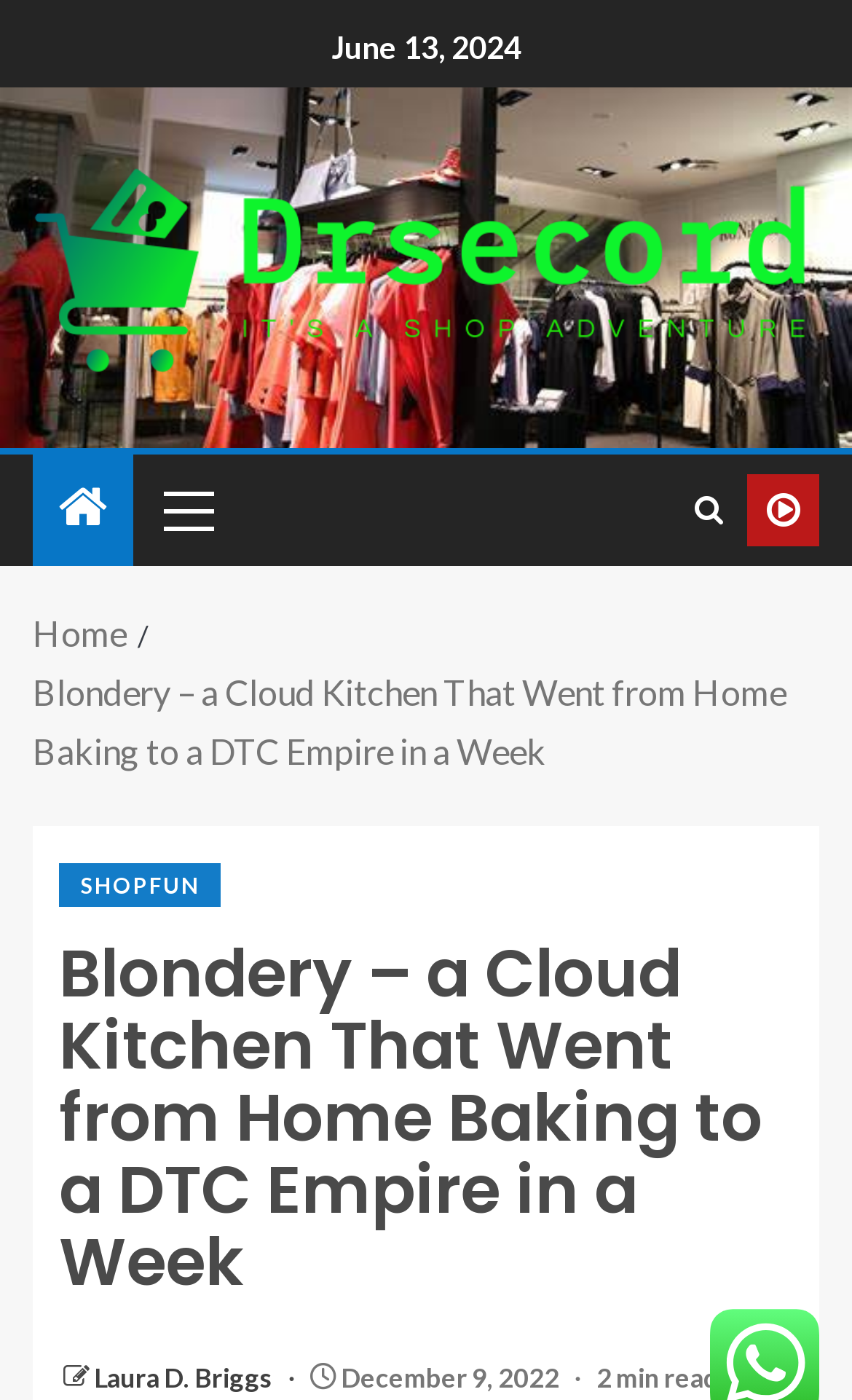Please identify the bounding box coordinates of the area that needs to be clicked to follow this instruction: "Navigate to Home page".

[0.038, 0.437, 0.149, 0.467]